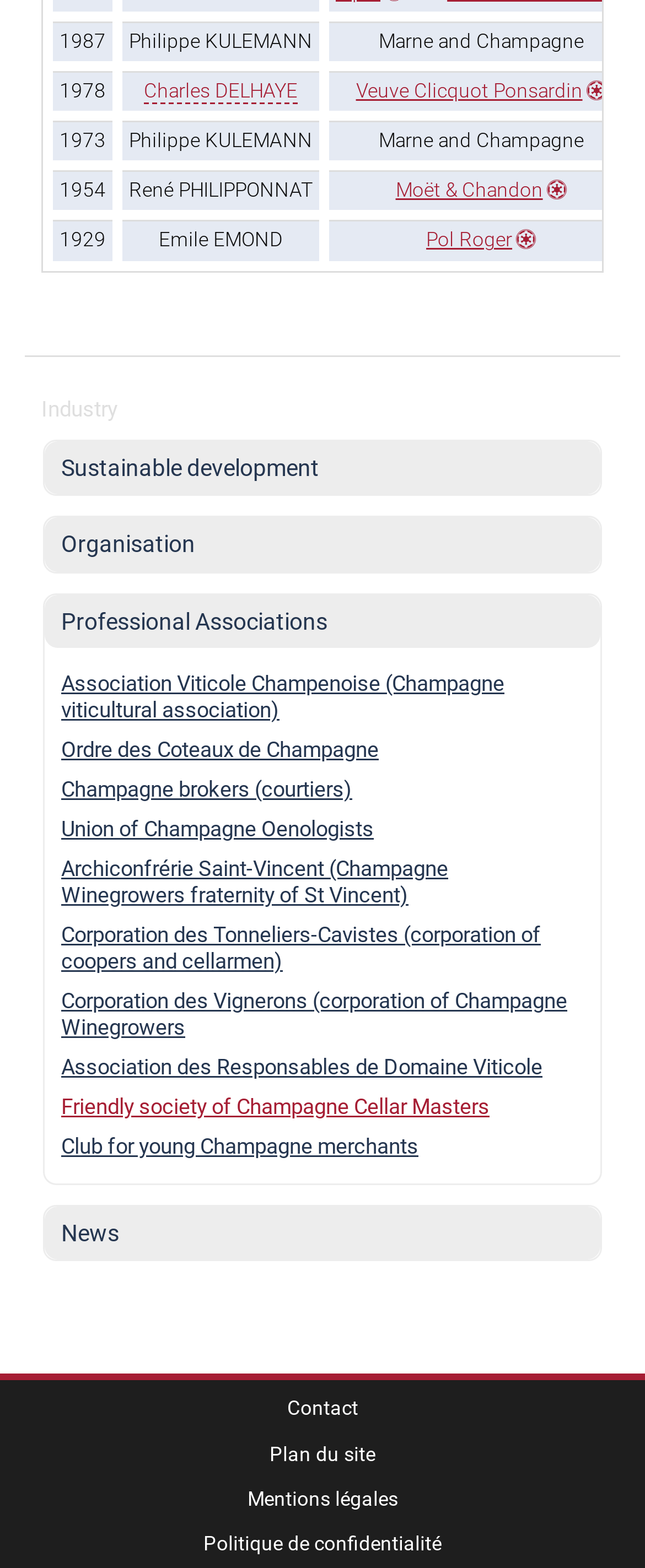How many rows are in the grid?
Using the image, provide a concise answer in one word or a short phrase.

5